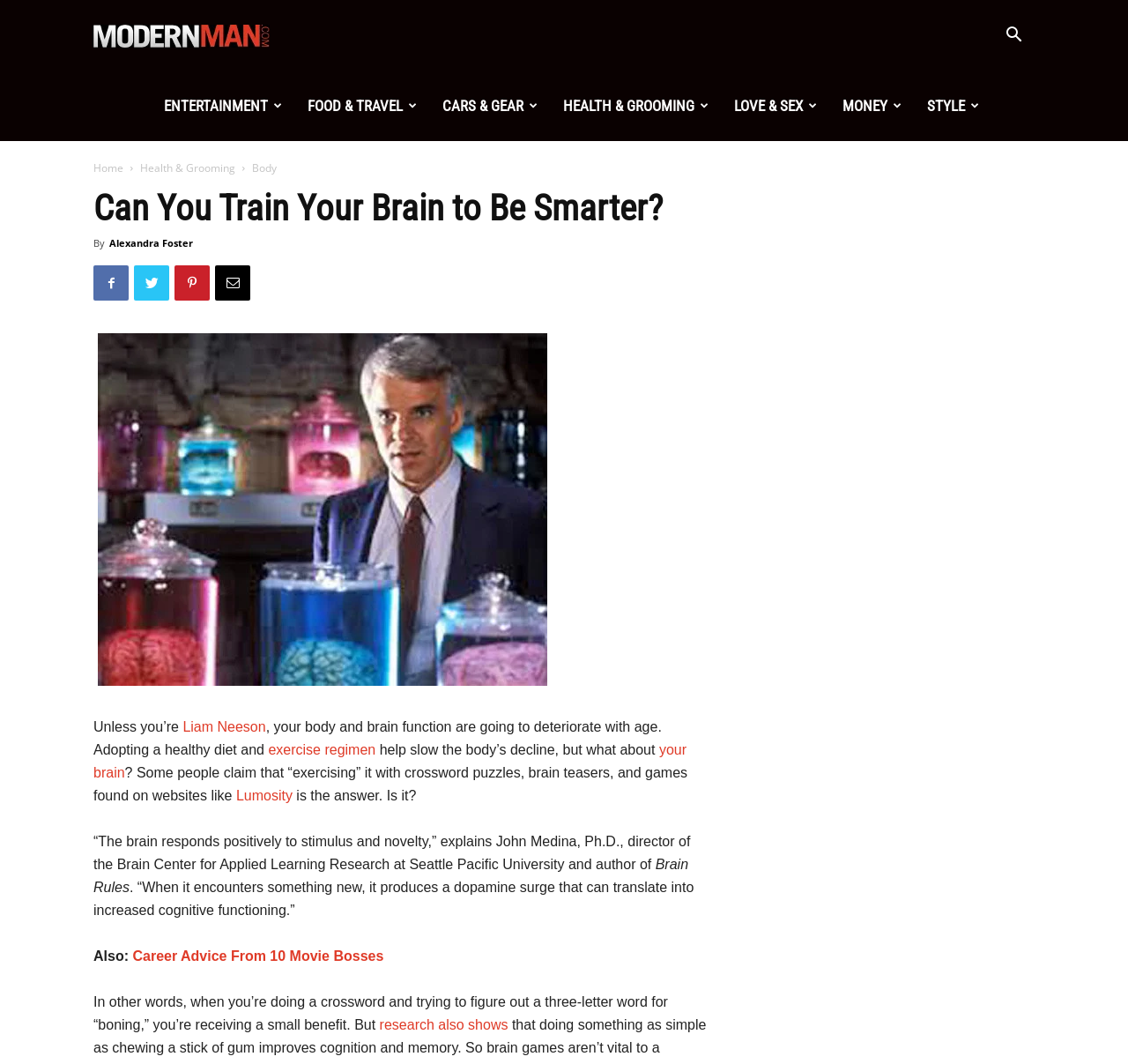Answer succinctly with a single word or phrase:
What is the topic of the article?

Brain training